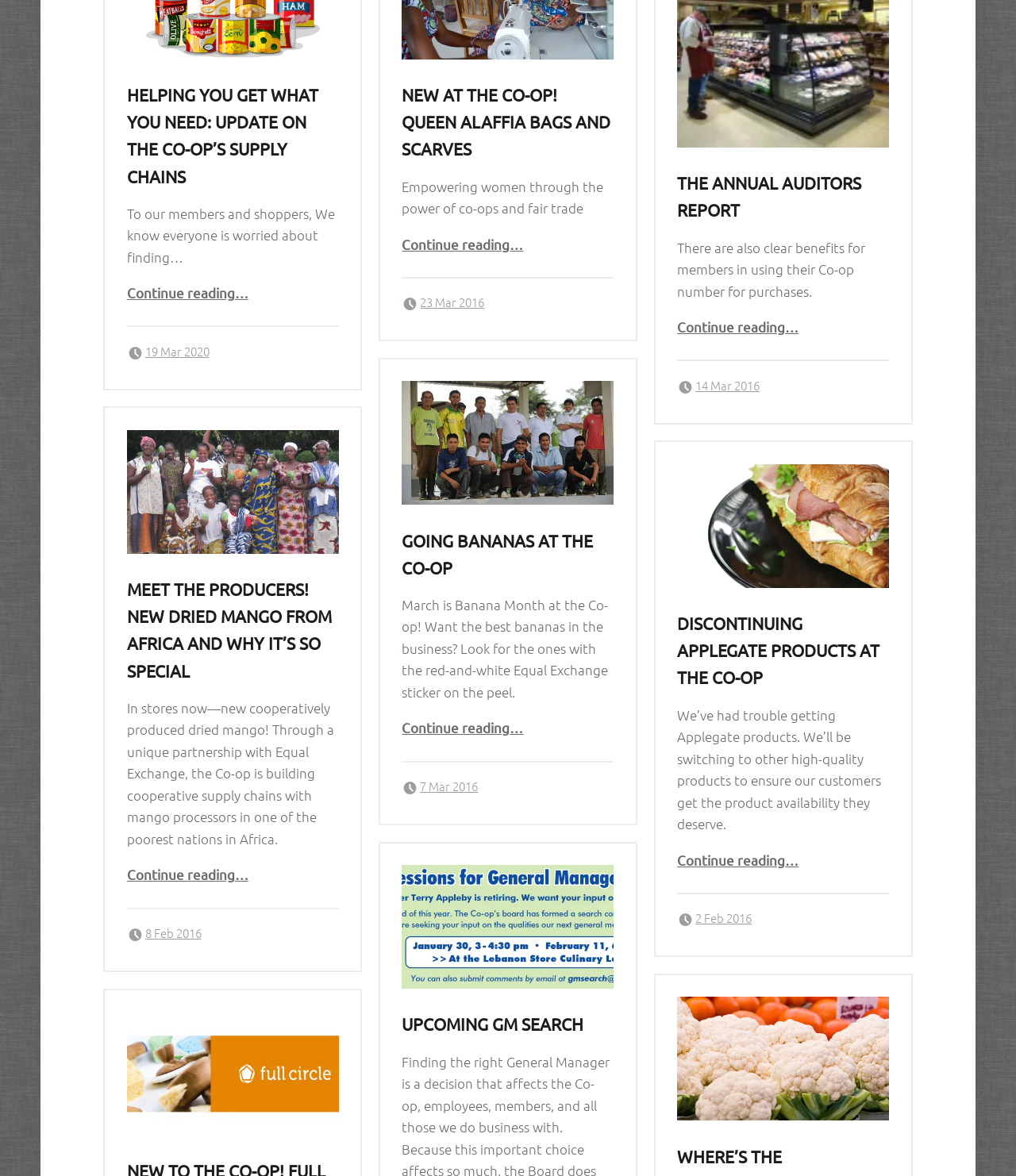Provide the bounding box coordinates of the UI element this sentence describes: "Upcoming GM Search".

[0.396, 0.862, 0.575, 0.879]